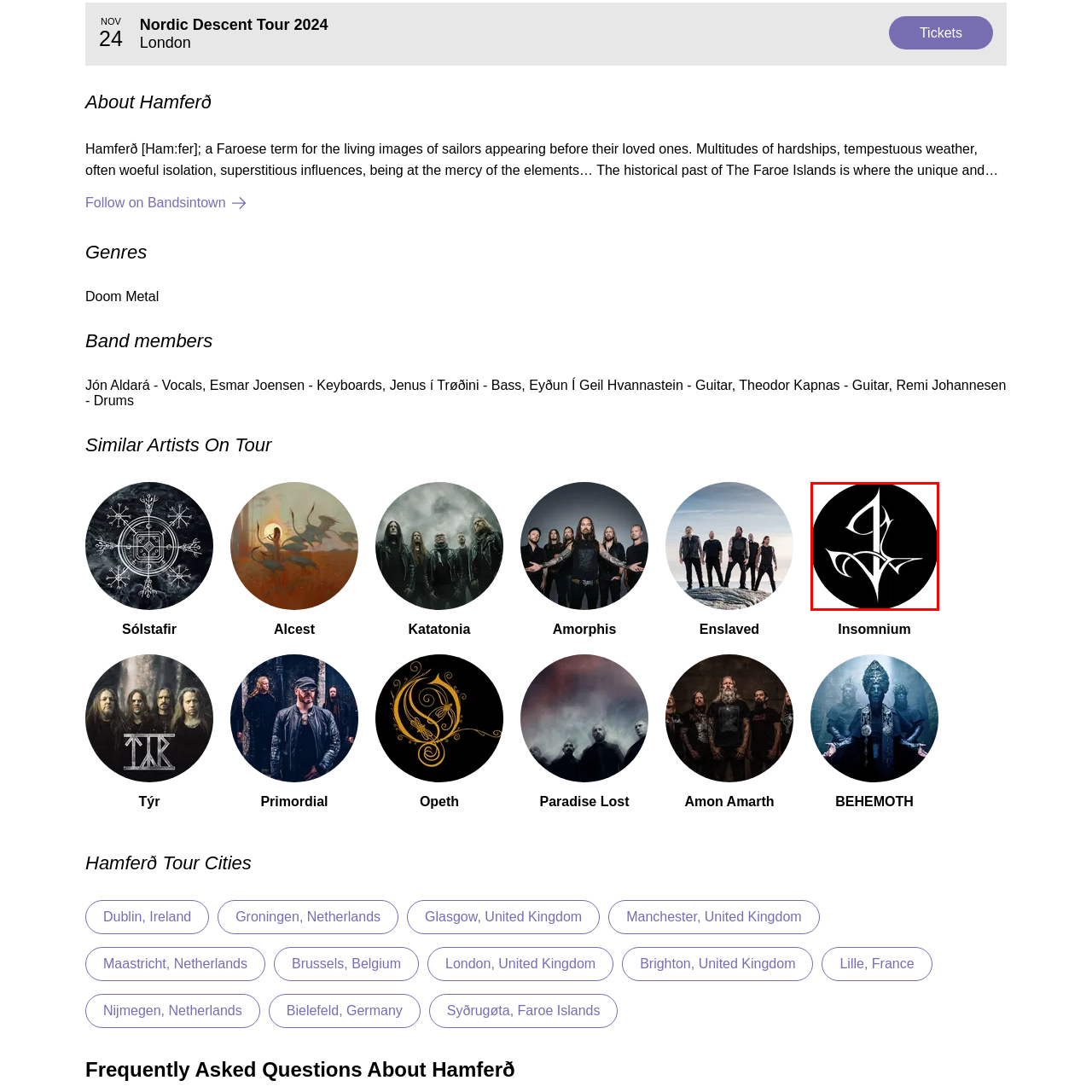Describe fully the image that is contained within the red bounding box.

The image features the logo of the band "Insomnium," displayed prominently against a solid black background. The design is characterized by intricate, stylized lettering that blends elegance with a sense of darkness, reflecting the band's identity in the melodic death metal genre. This logo represents Insomnium's unique sound, which often explores themes of melancholy, nature, and existential struggles, captivating fans around the world. The logo's visual impact aligns with the band's reputation for combining powerful instrumentals with deep, emotive lyrics.